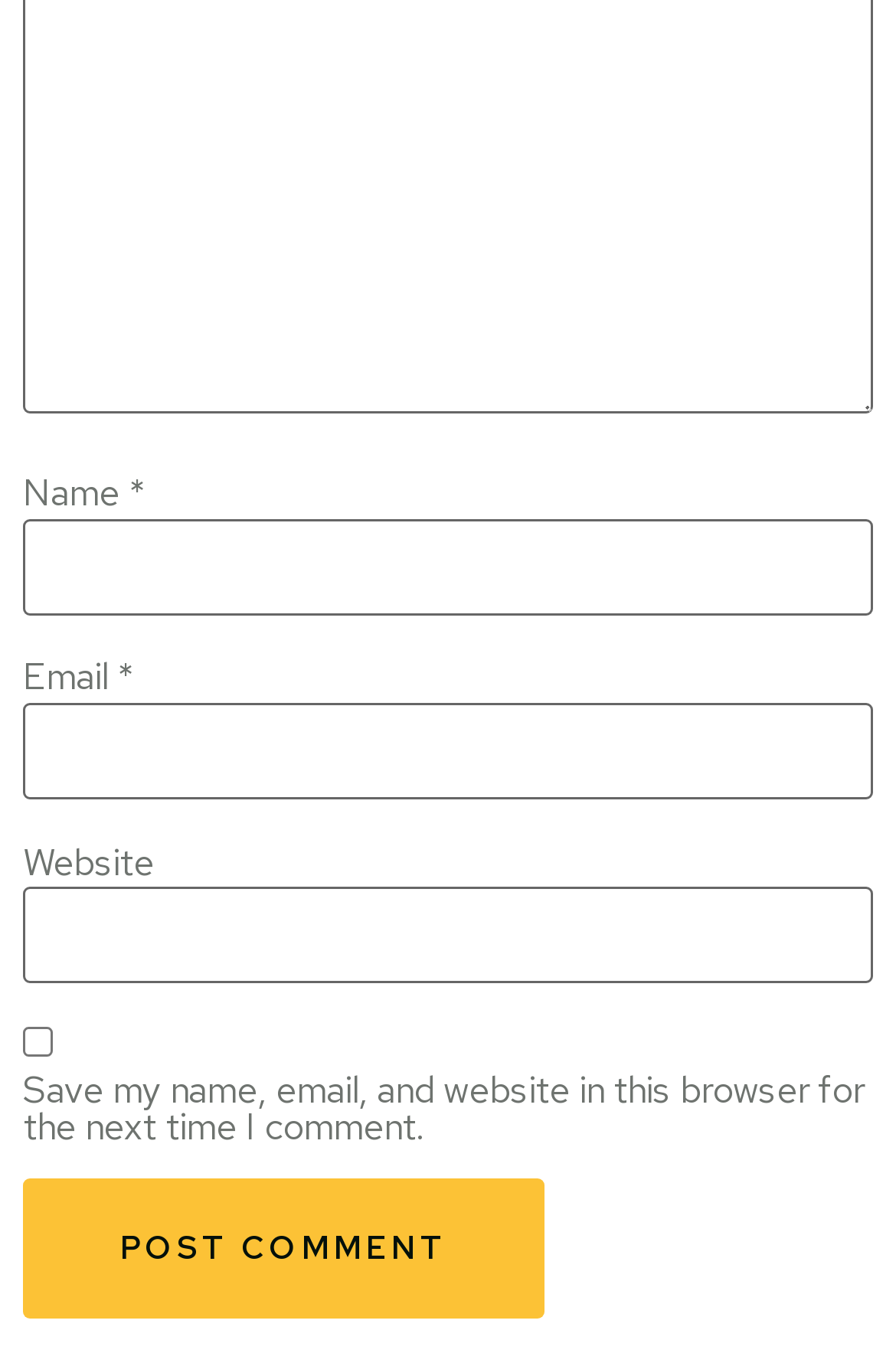Please study the image and answer the question comprehensively:
What is the button at the bottom for?

The button at the bottom is for posting a comment, as indicated by the button label 'Post Comment' and the static text 'POST COMMENT' inside the button element.